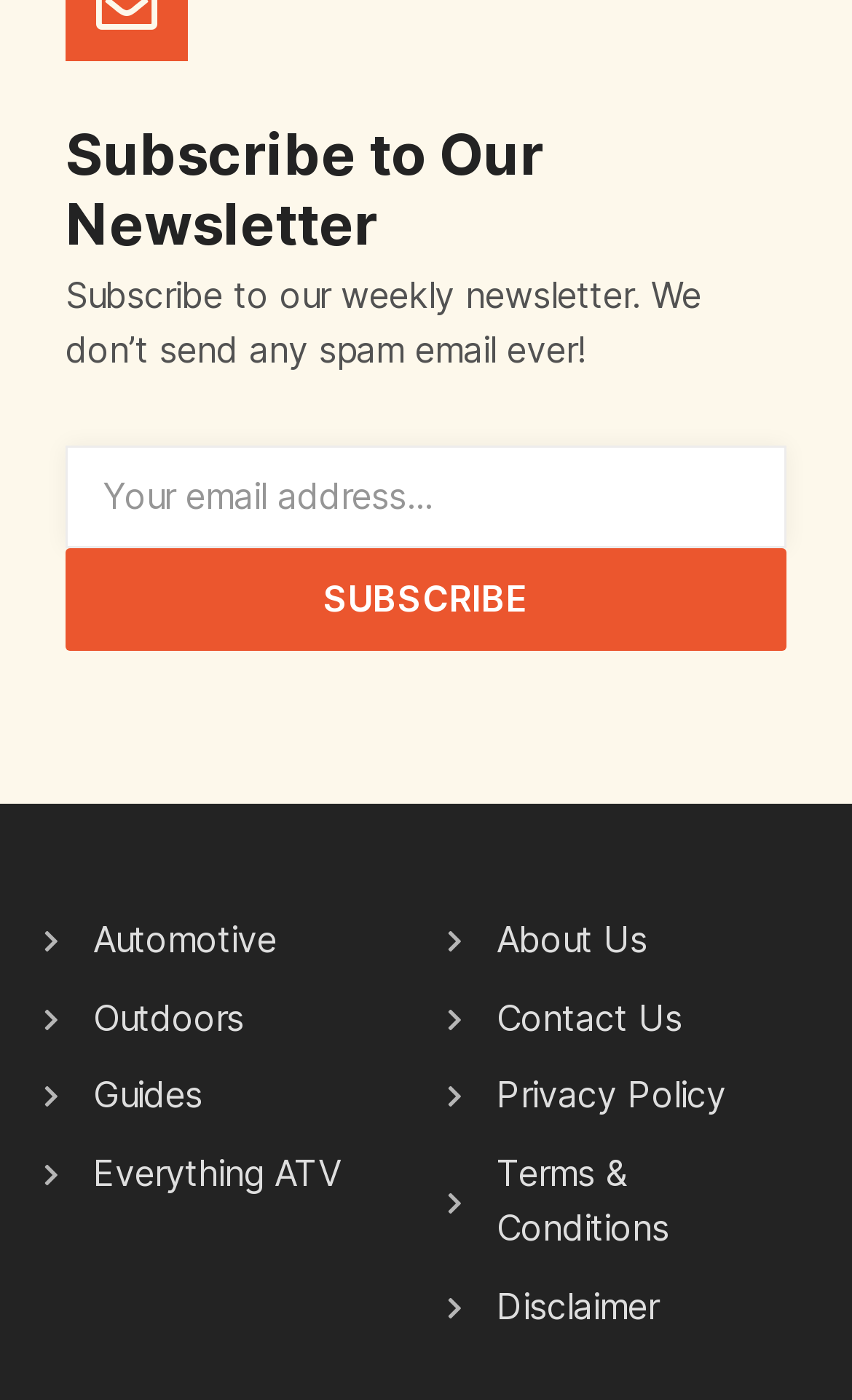Pinpoint the bounding box coordinates of the clickable area necessary to execute the following instruction: "Read terms and conditions". The coordinates should be given as four float numbers between 0 and 1, namely [left, top, right, bottom].

[0.524, 0.819, 0.937, 0.898]